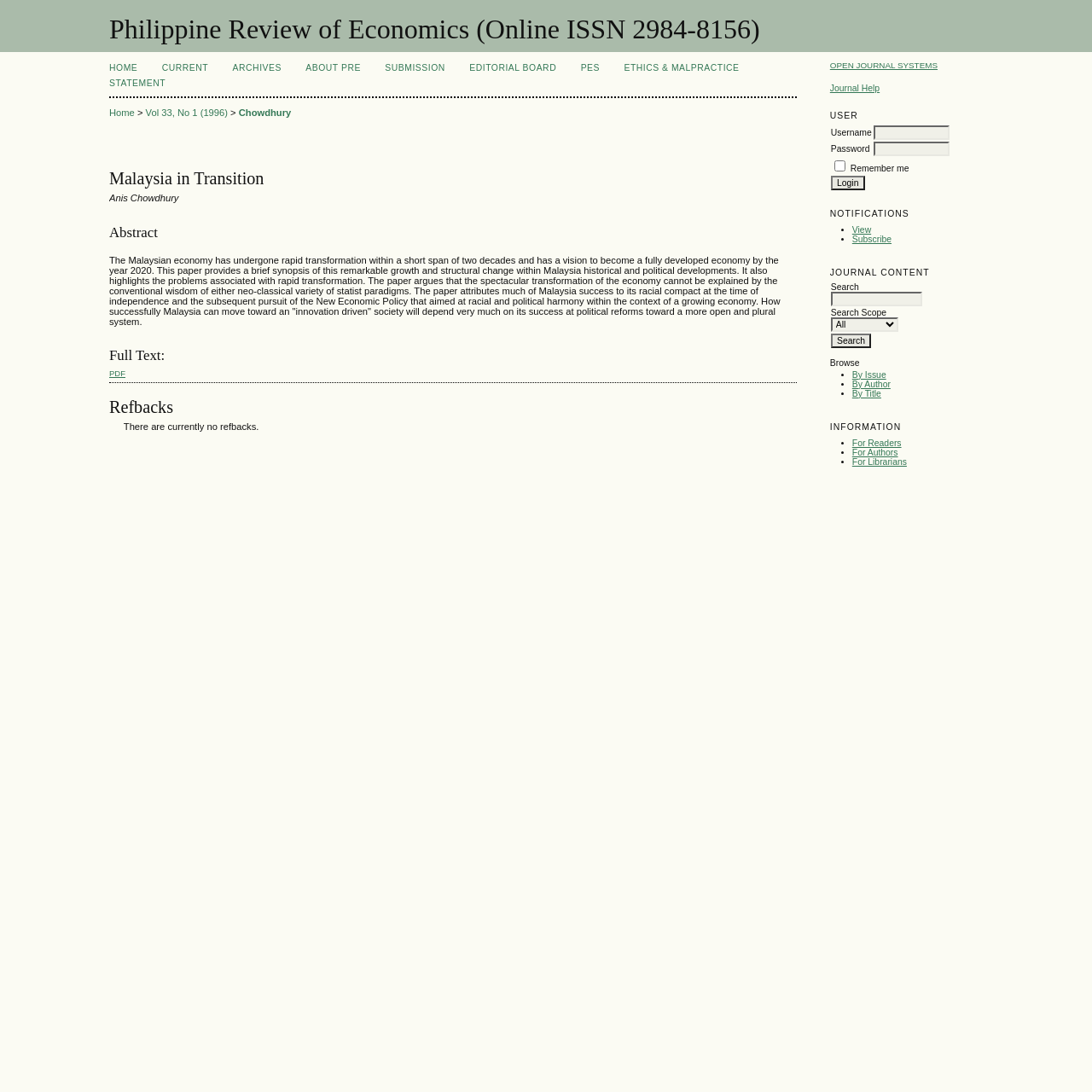Extract the main headline from the webpage and generate its text.

Philippine Review of Economics (Online ISSN 2984-8156)